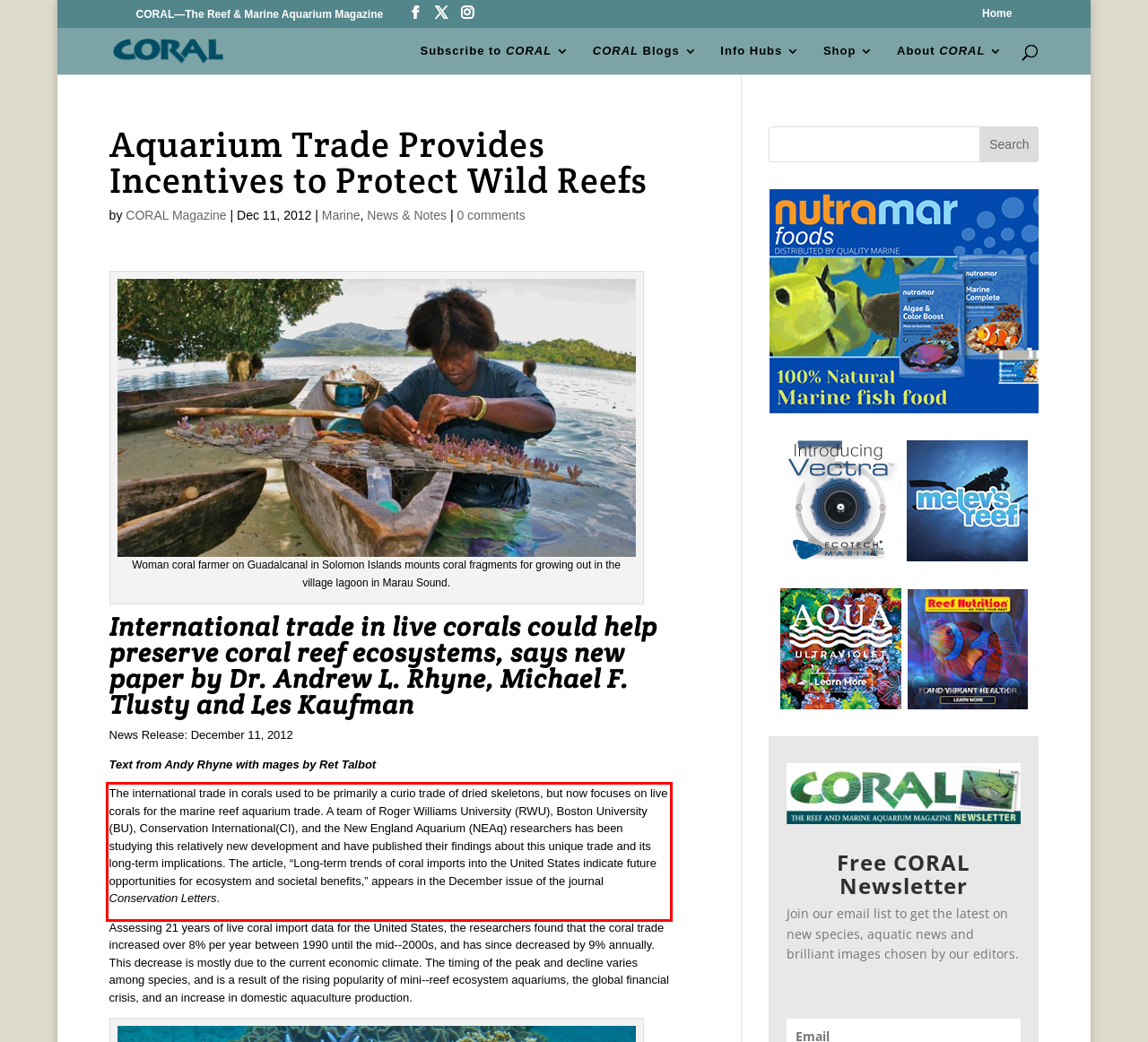Please examine the webpage screenshot and extract the text within the red bounding box using OCR.

The international trade in corals used to be primarily a curio trade of dried skeletons, but now focuses on live corals for the marine reef aquarium trade. A team of Roger Williams University (RWU), Boston University (BU), Conservation International(CI), and the New England Aquarium (NEAq) researchers has been studying this relatively new development and have published their findings about this unique trade and its long-term implications. The article, “Long-term trends of coral imports into the United States indicate future opportunities for ecosystem and societal benefits,” appears in the December issue of the journal Conservation Letters.